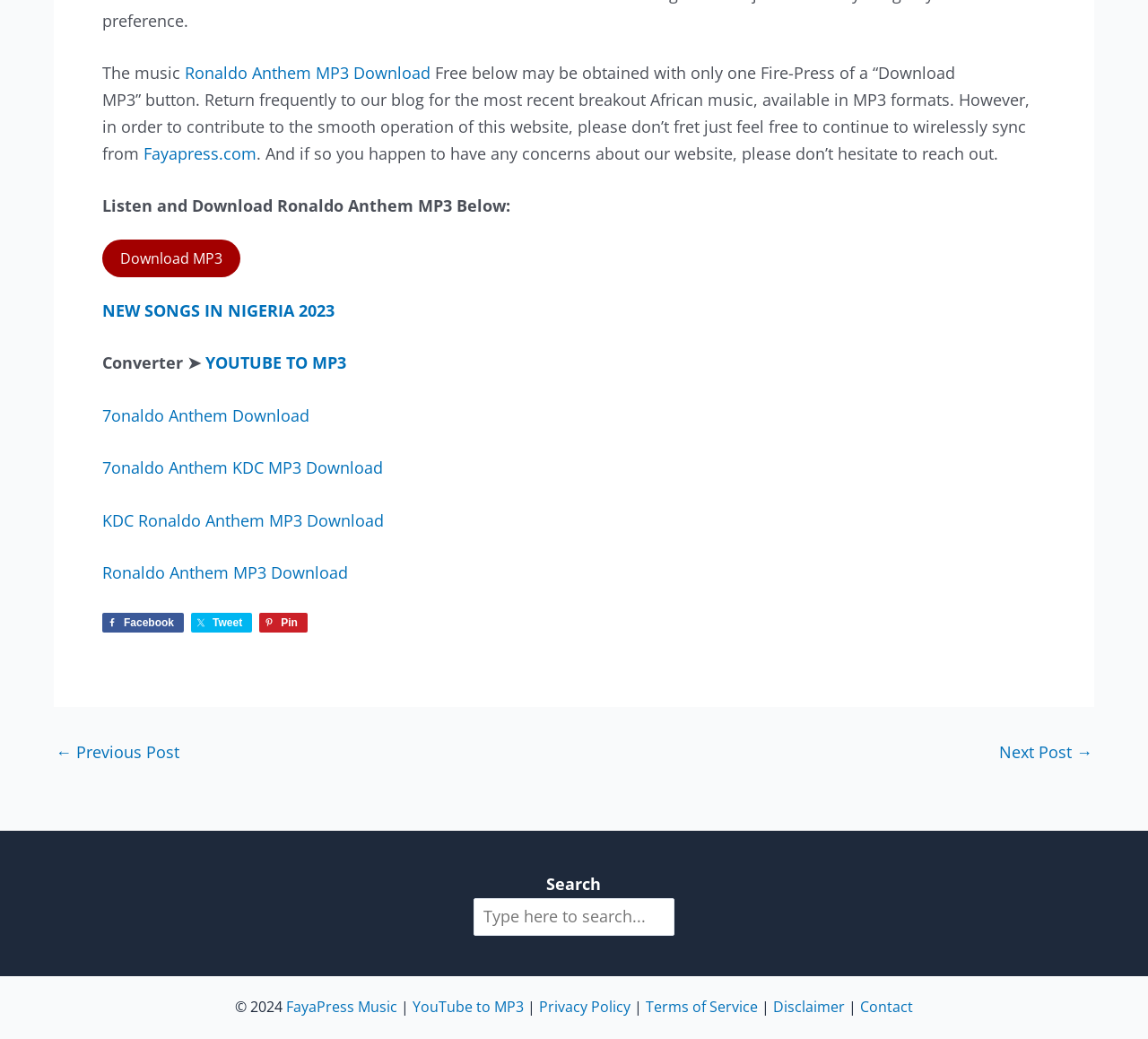Analyze the image and answer the question with as much detail as possible: 
What is the name of the anthem that can be downloaded?

The webpage has a title 'The music' and a link 'Ronaldo Anthem MP3 Download' which suggests that the anthem that can be downloaded is the Ronaldo Anthem.